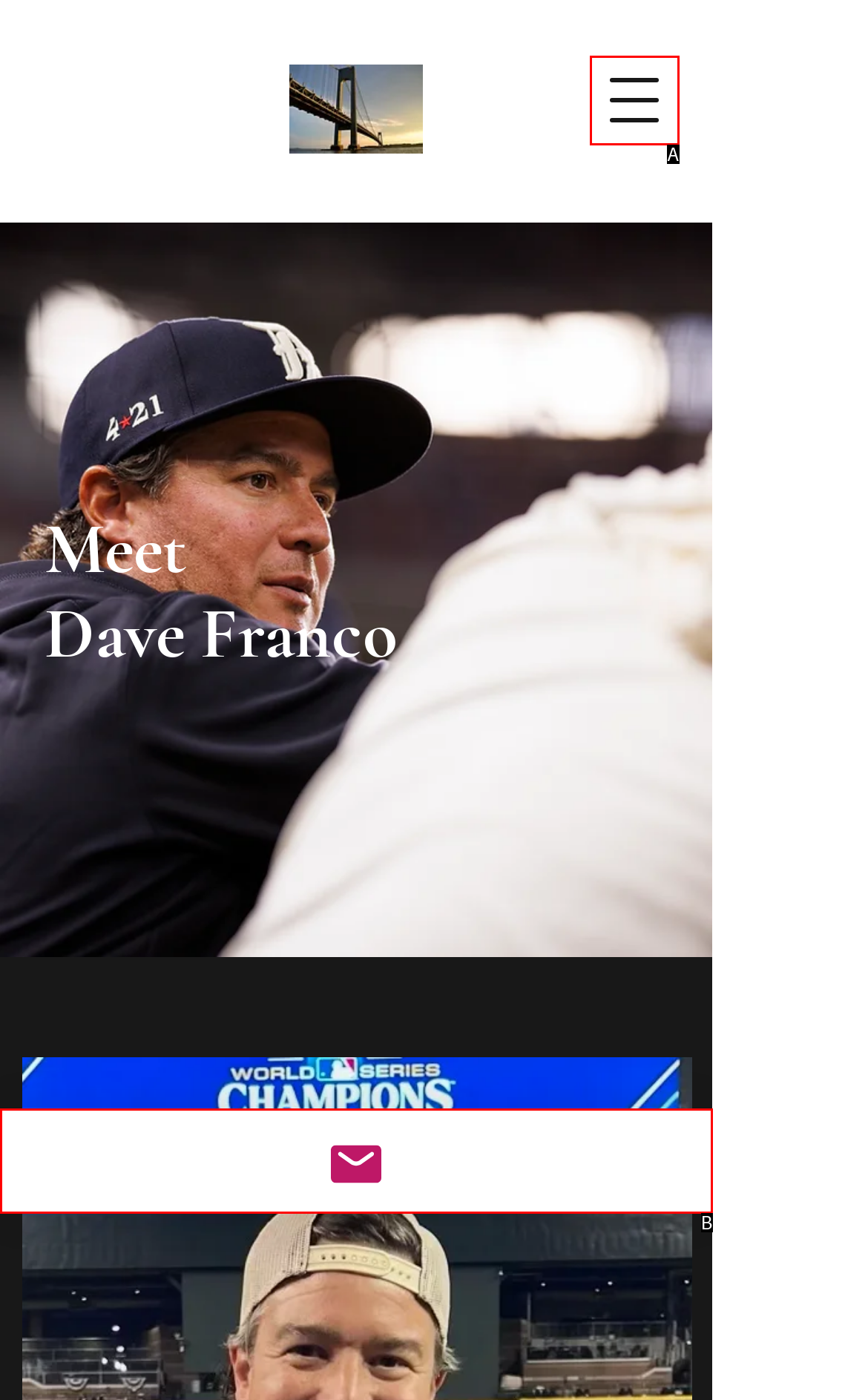Identify which HTML element matches the description: aria-label="Open navigation menu". Answer with the correct option's letter.

A